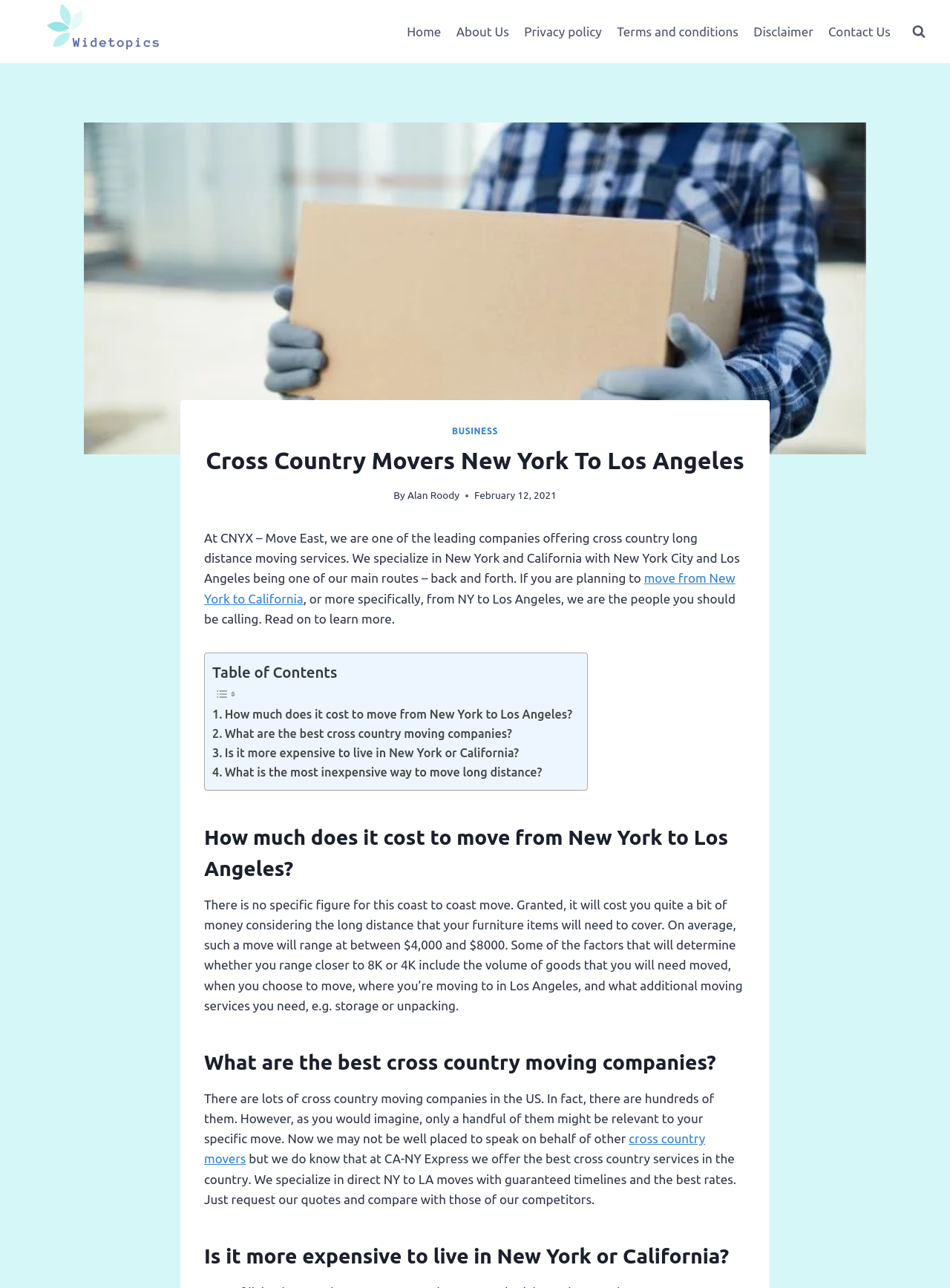Locate the bounding box of the UI element described by: "Contact Us" in the given webpage screenshot.

[0.864, 0.011, 0.945, 0.038]